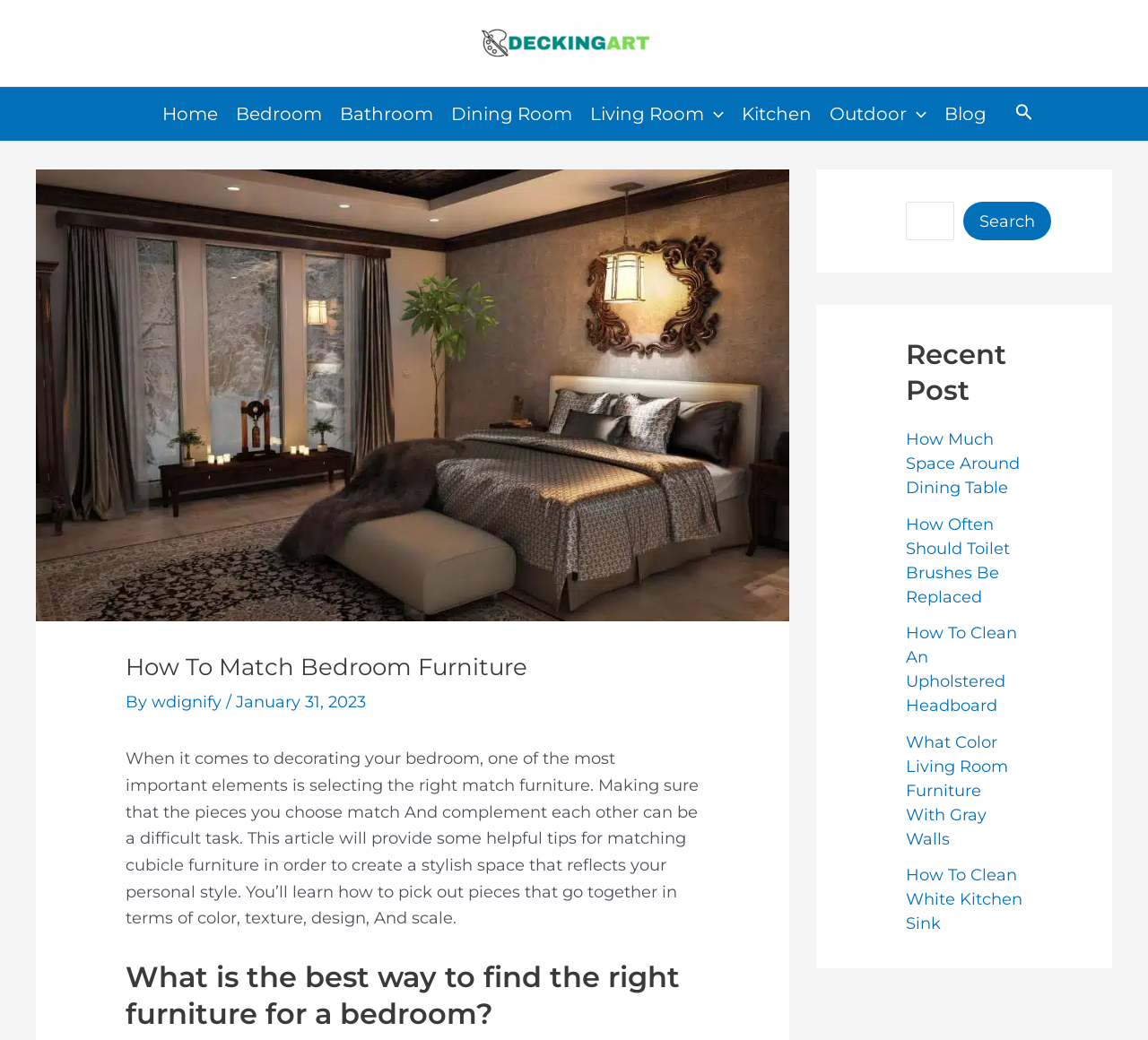Extract the bounding box coordinates of the UI element described: "Search". Provide the coordinates in the format [left, top, right, bottom] with values ranging from 0 to 1.

[0.884, 0.097, 0.9, 0.122]